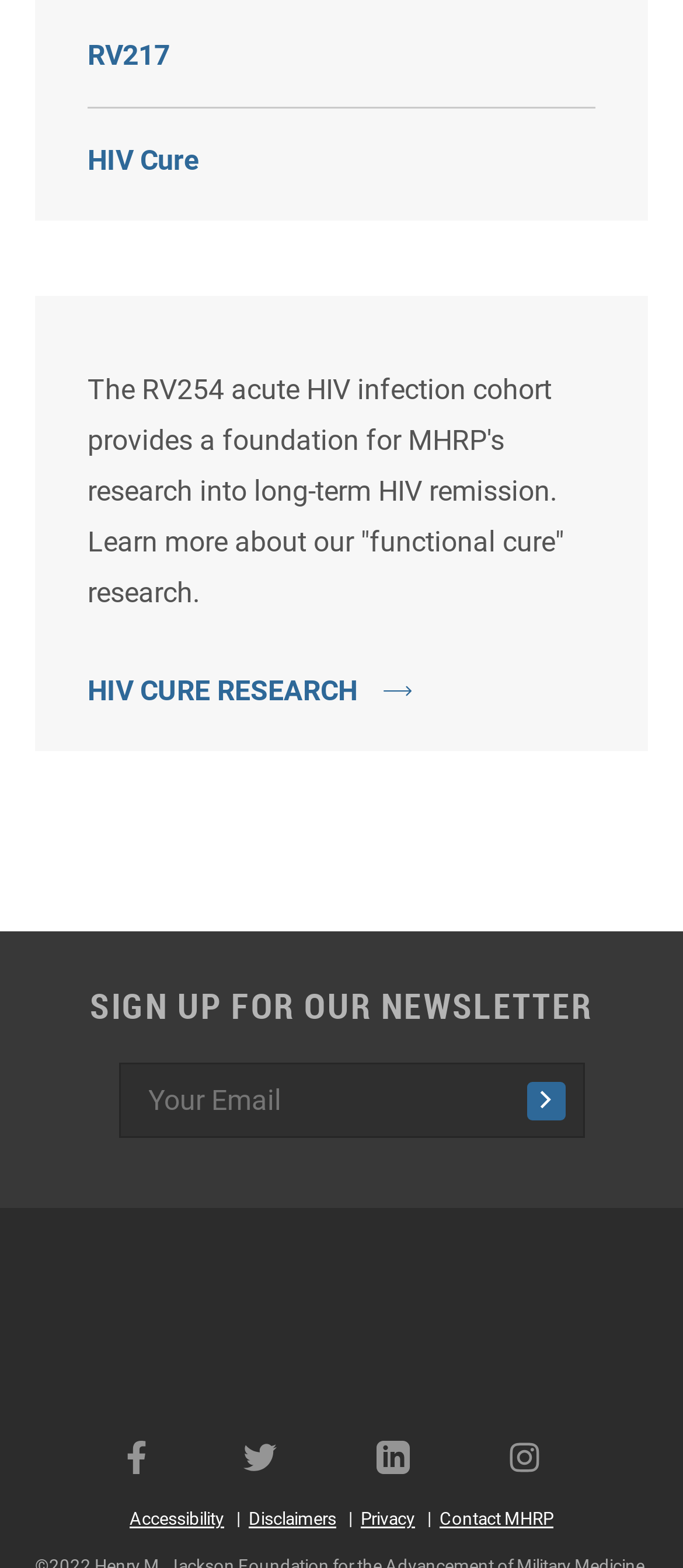What is the purpose of the textbox on the webpage?
Look at the image and respond with a single word or a short phrase.

Email Address